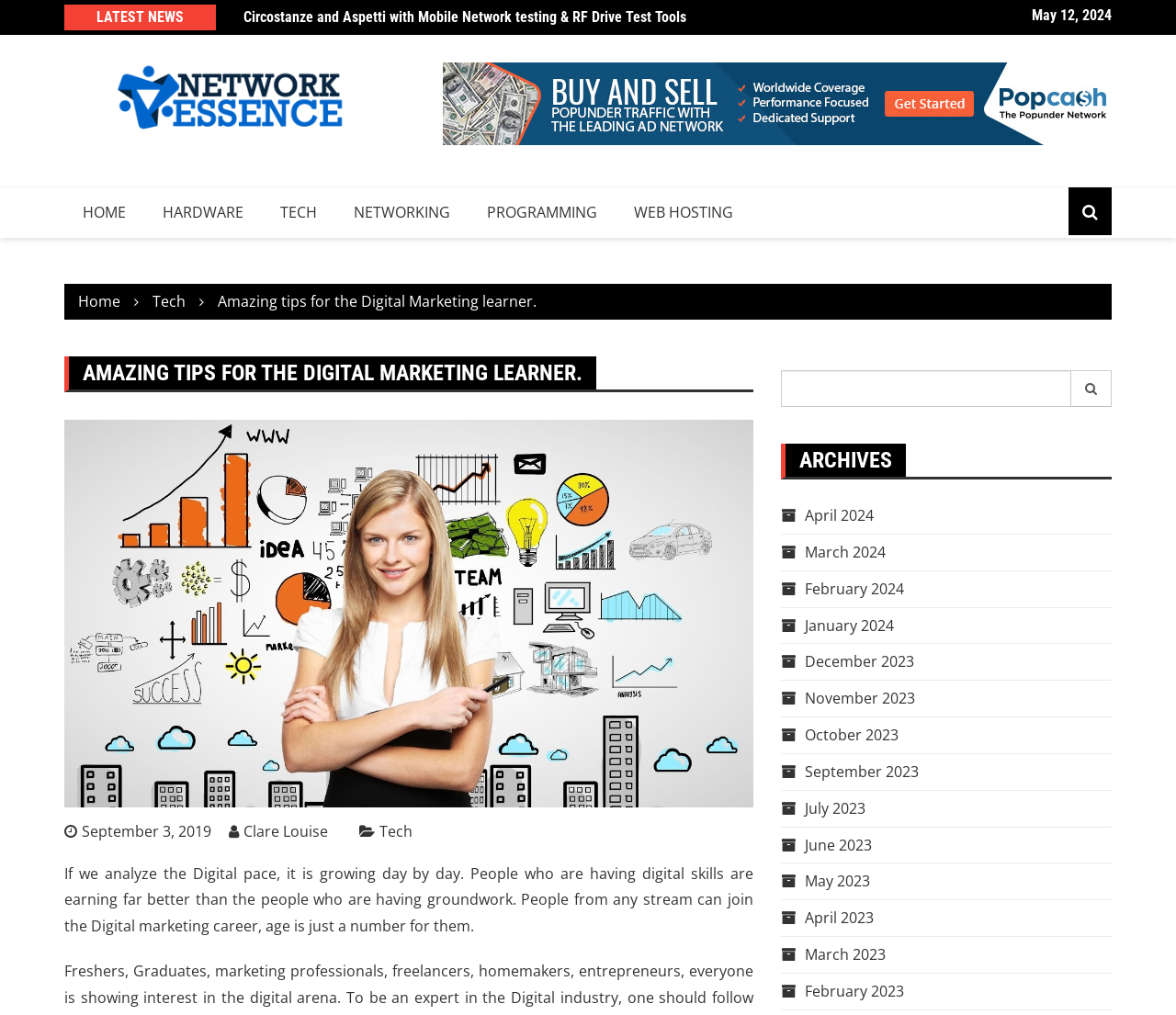Produce an extensive caption that describes everything on the webpage.

The webpage appears to be a blog or news website focused on digital marketing and technology. At the top, there is a heading "LATEST NEWS" followed by two article links, "Privacy by design – How encrypted note apps prioritize your security?" and "How do IP stressers impact internet infrastructure?".

Below the news section, there is a heading "May 12, 2024" and a link to the website's homepage, "Networkessence.net", accompanied by an image. 

On the top-left side, there is a navigation menu with links to different categories, including "HOME", "HARDWARE", "TECH", "NETWORKING", "PROGRAMMING", and "WEB HOSTING". 

The main content area features an article titled "AMAZING TIPS FOR THE DIGITAL MARKETING LEARNER." with an image and a brief description. The article text reads, "If we analyze the Digital pace, it is growing day by day. People who are having digital skills are earning far better than the people who are having groundwork. People from any stream can join the Digital marketing career, age is just a number for them."

On the right side, there is a search bar with a button and a heading "ARCHIVES" followed by a list of monthly archives from April 2024 to February 2023.